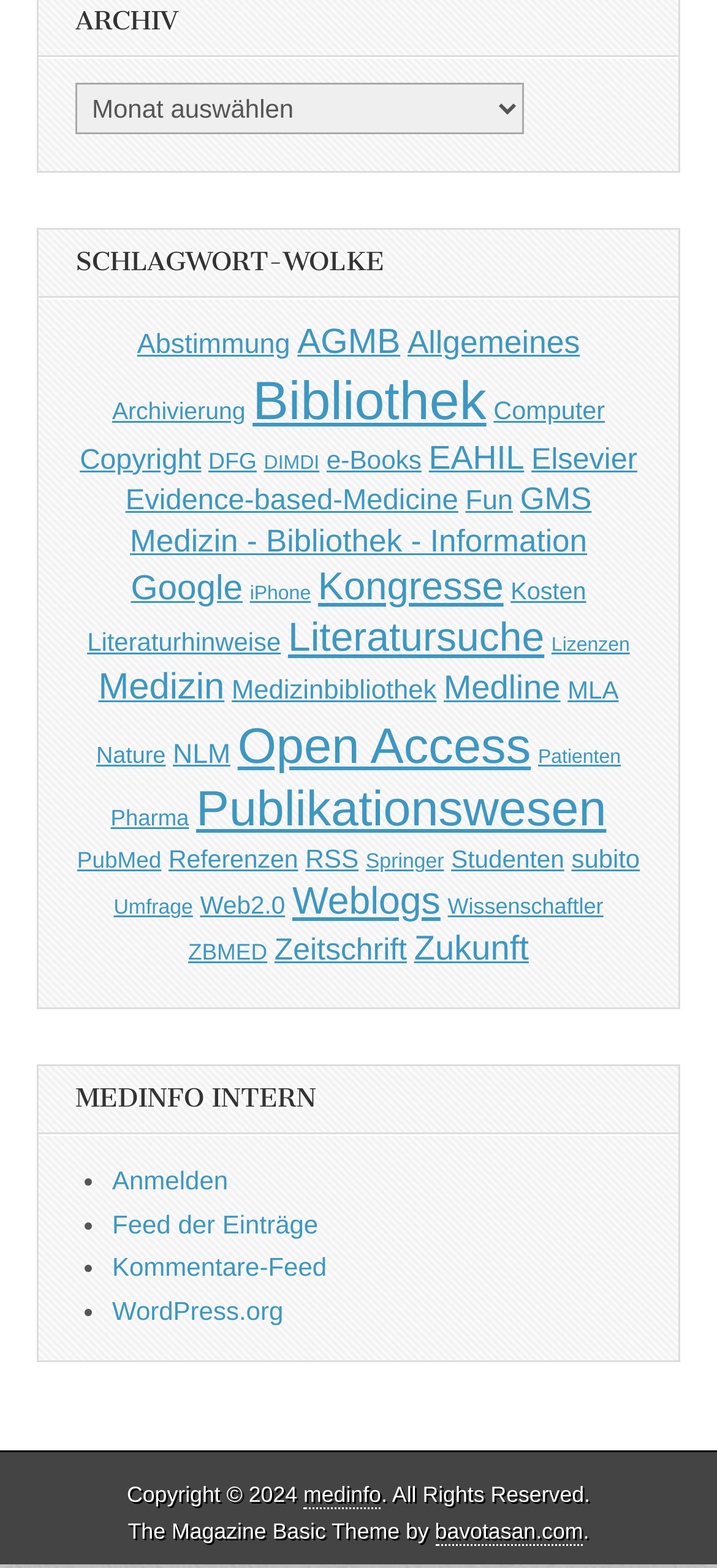Identify the bounding box coordinates for the UI element described as follows: Open Access. Use the format (top-left x, top-left y, bottom-right x, bottom-right y) and ensure all values are floating point numbers between 0 and 1.

[0.331, 0.457, 0.74, 0.493]